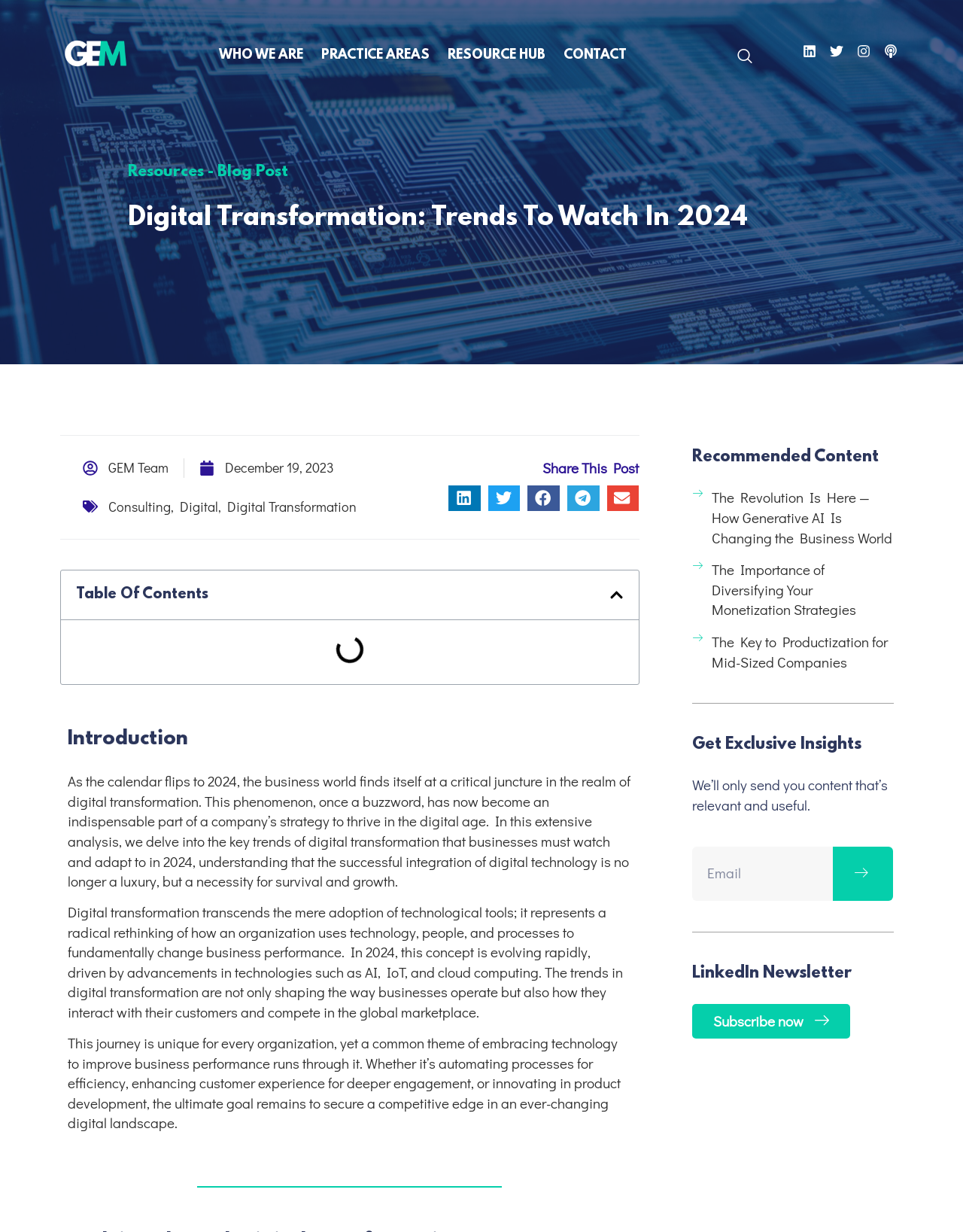How many social media links are there?
Using the picture, provide a one-word or short phrase answer.

4